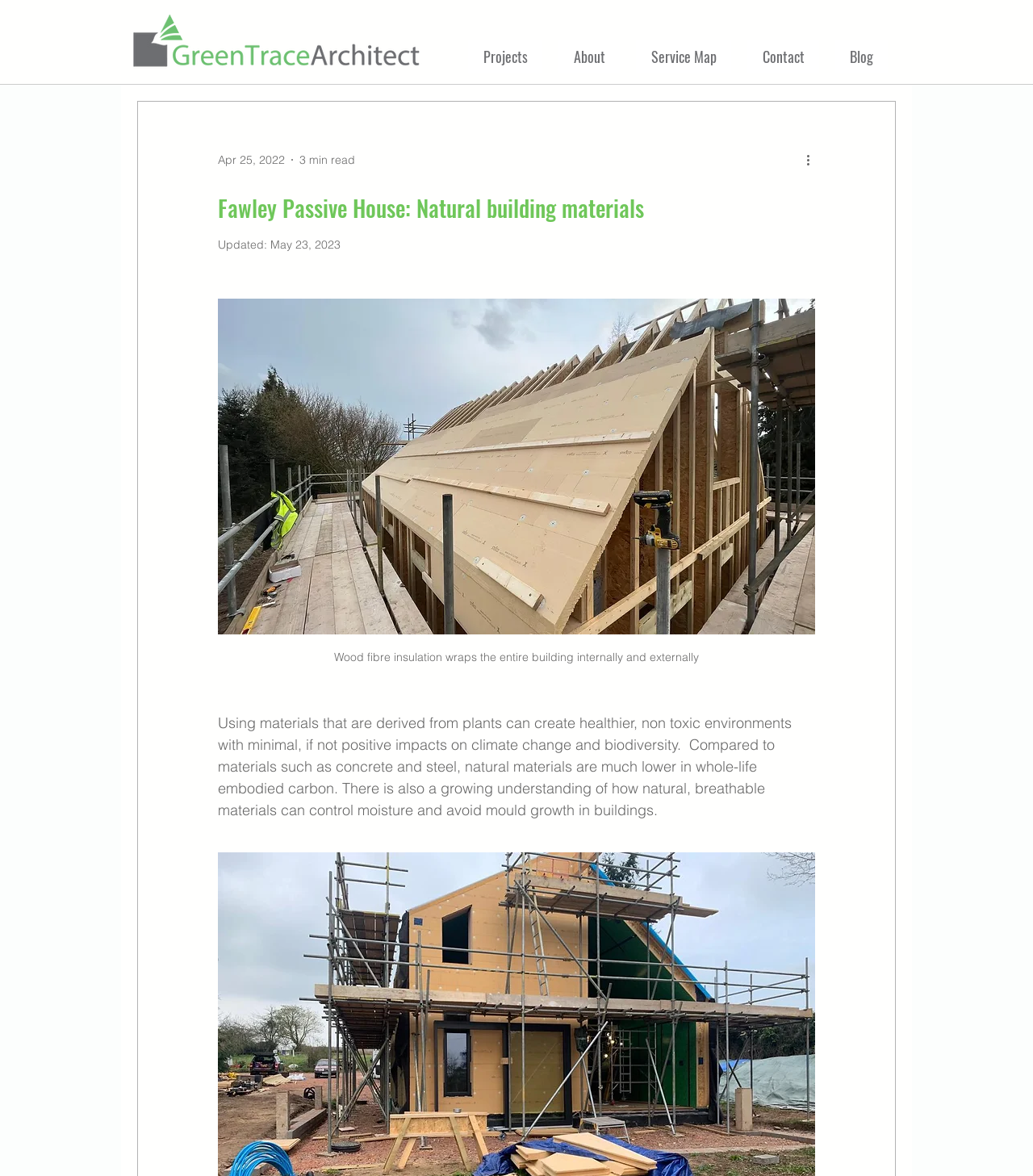What is the issue that natural materials can avoid?
Please provide a single word or phrase as the answer based on the screenshot.

Mould growth